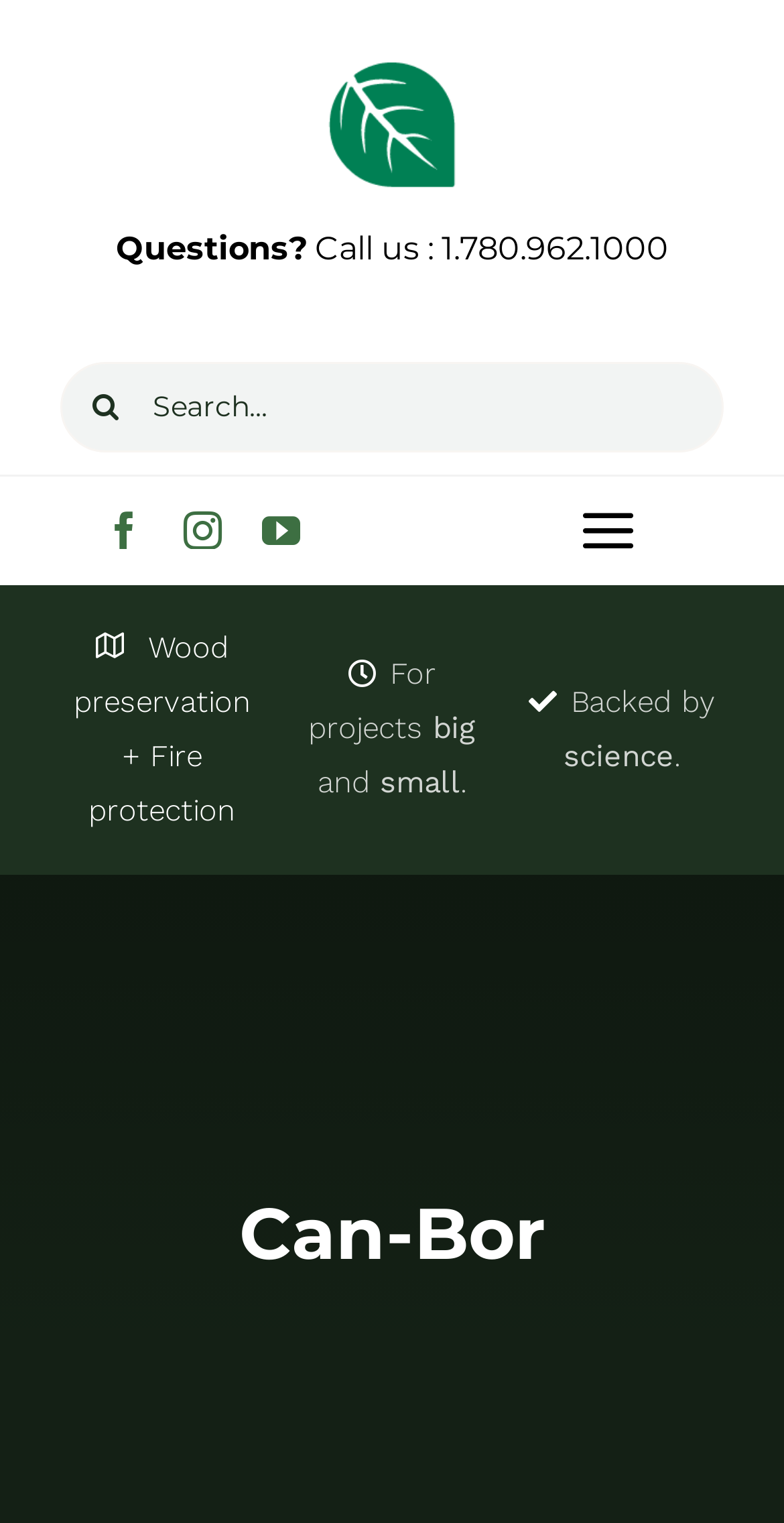Determine the bounding box coordinates of the area to click in order to meet this instruction: "Open the products submenu".

[0.821, 0.558, 1.0, 0.644]